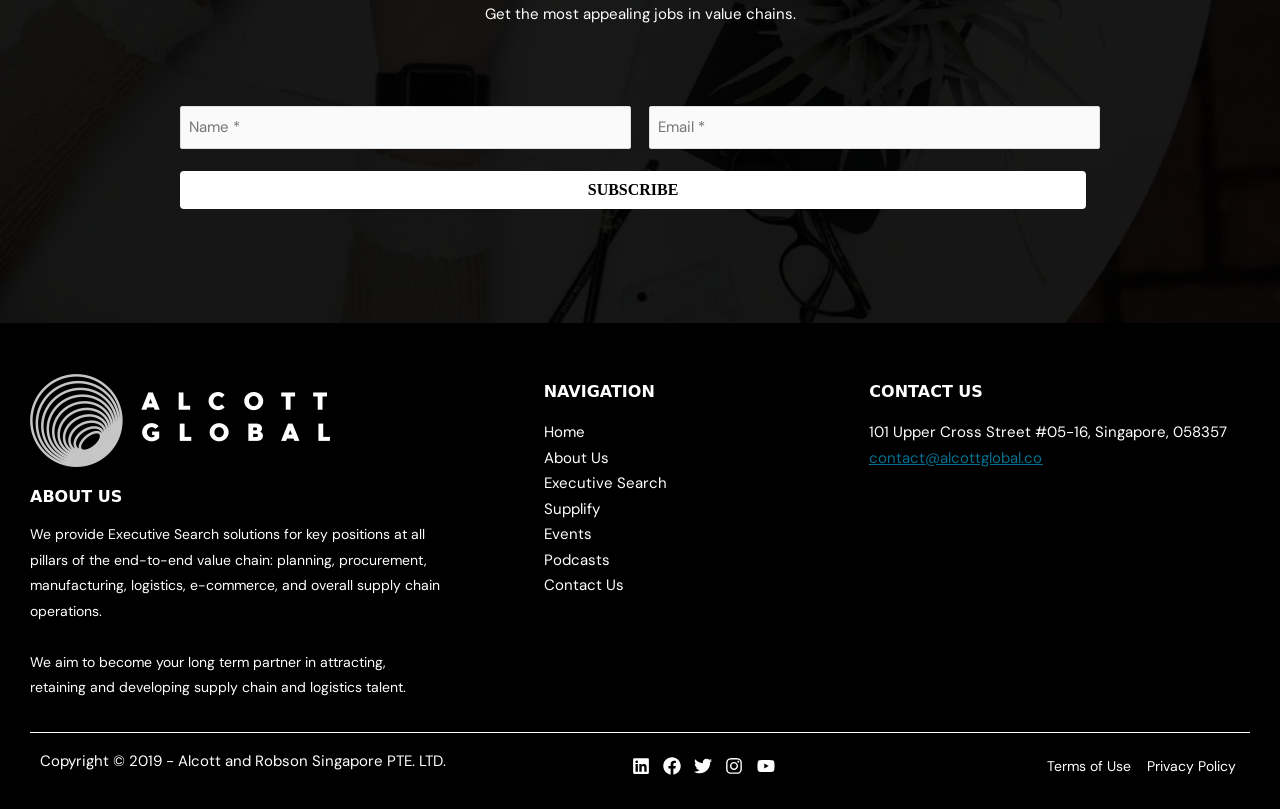Provide a brief response to the question below using a single word or phrase: 
How many textboxes are available on the page?

2